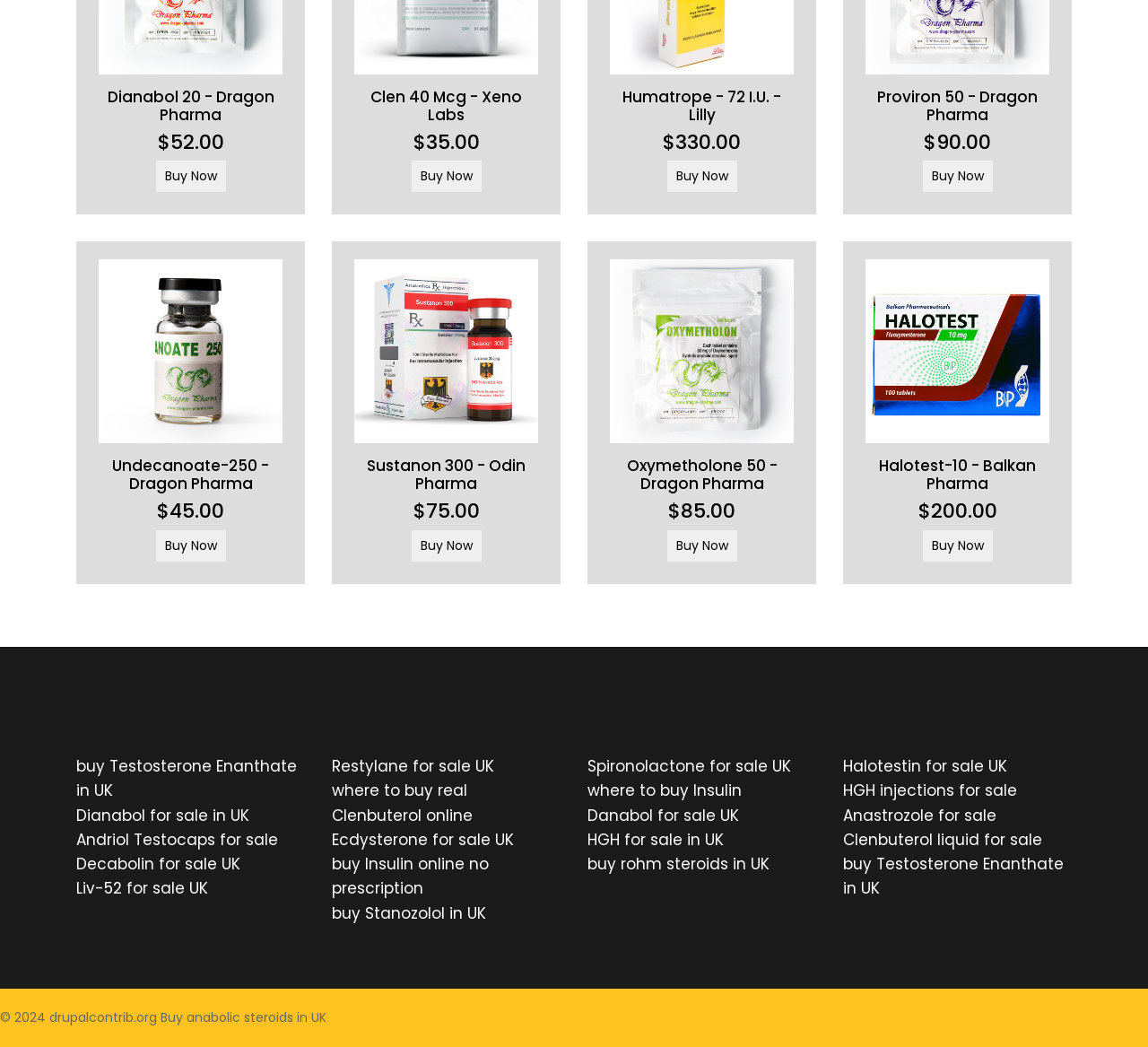What is the copyright year mentioned at the bottom of the webpage?
Respond to the question with a single word or phrase according to the image.

2024